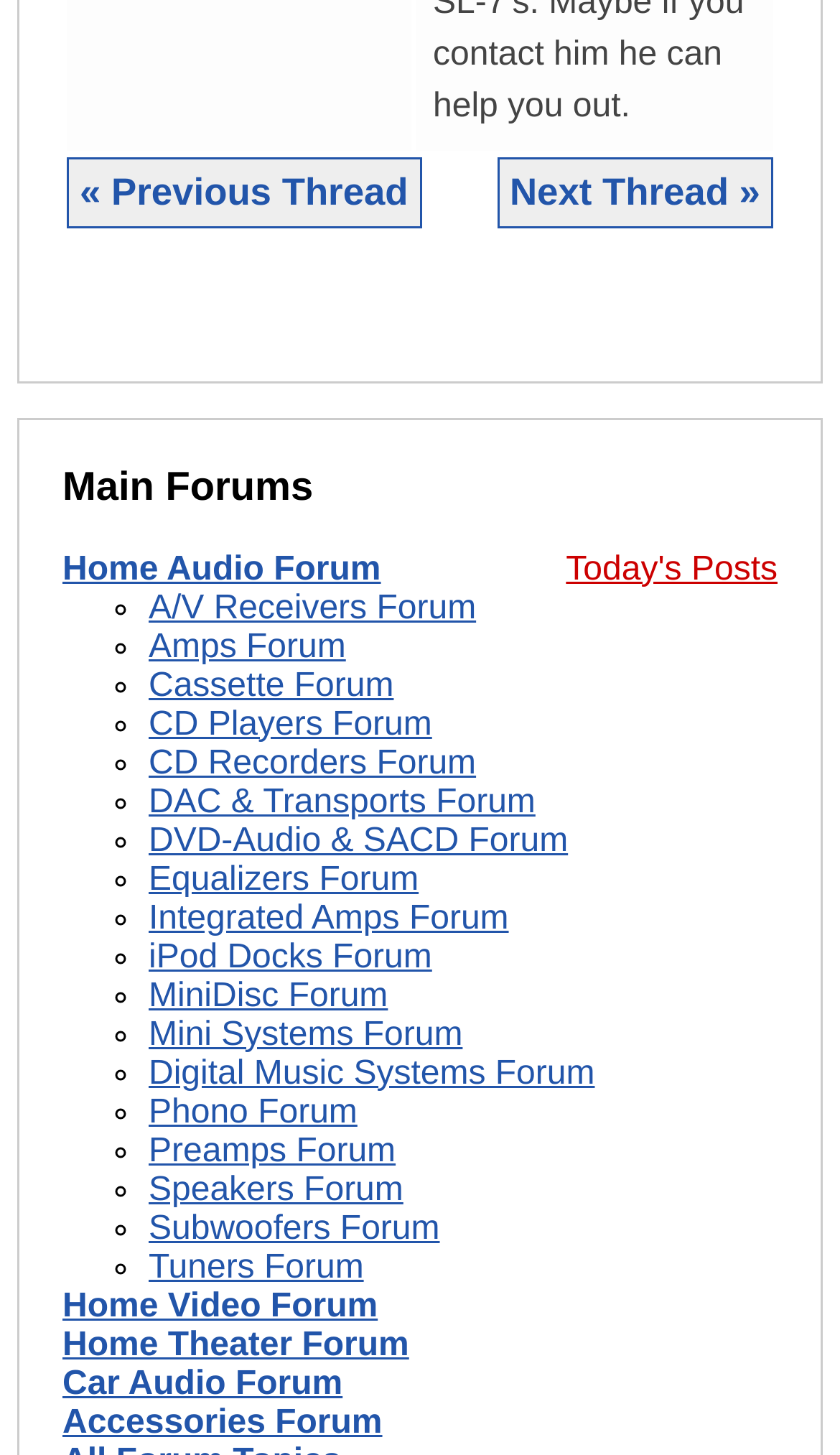Specify the bounding box coordinates of the area to click in order to follow the given instruction: "View today's posts."

[0.674, 0.378, 0.926, 0.404]